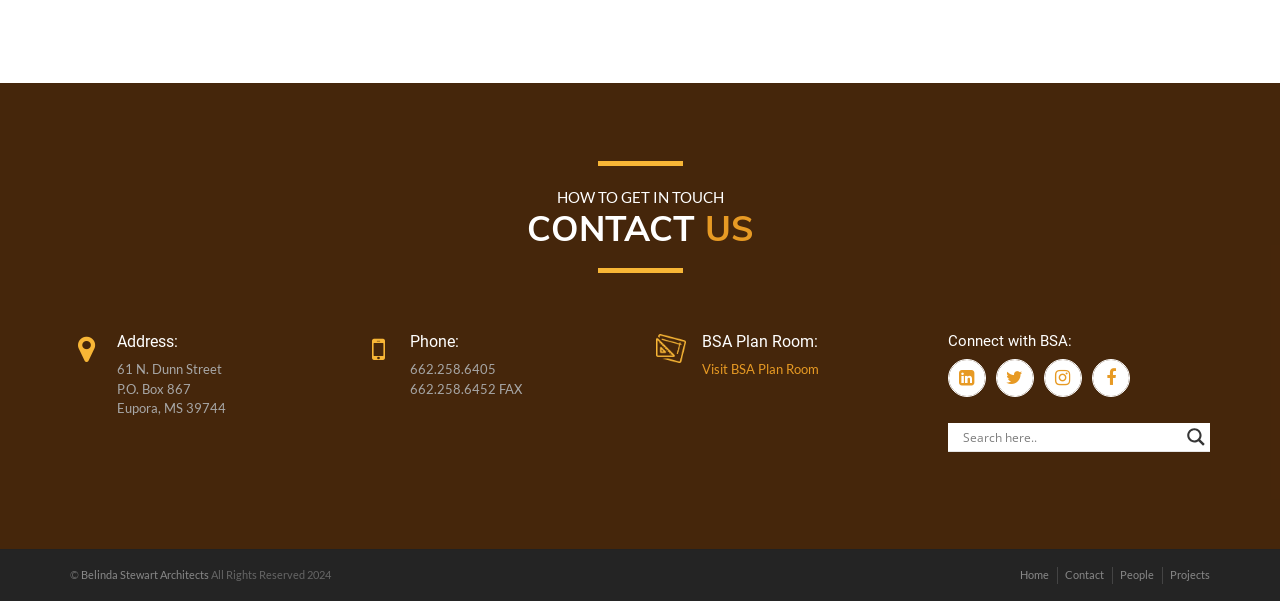Please provide the bounding box coordinates for the element that needs to be clicked to perform the instruction: "Contact BSA via phone". The coordinates must consist of four float numbers between 0 and 1, formatted as [left, top, right, bottom].

[0.32, 0.601, 0.387, 0.628]